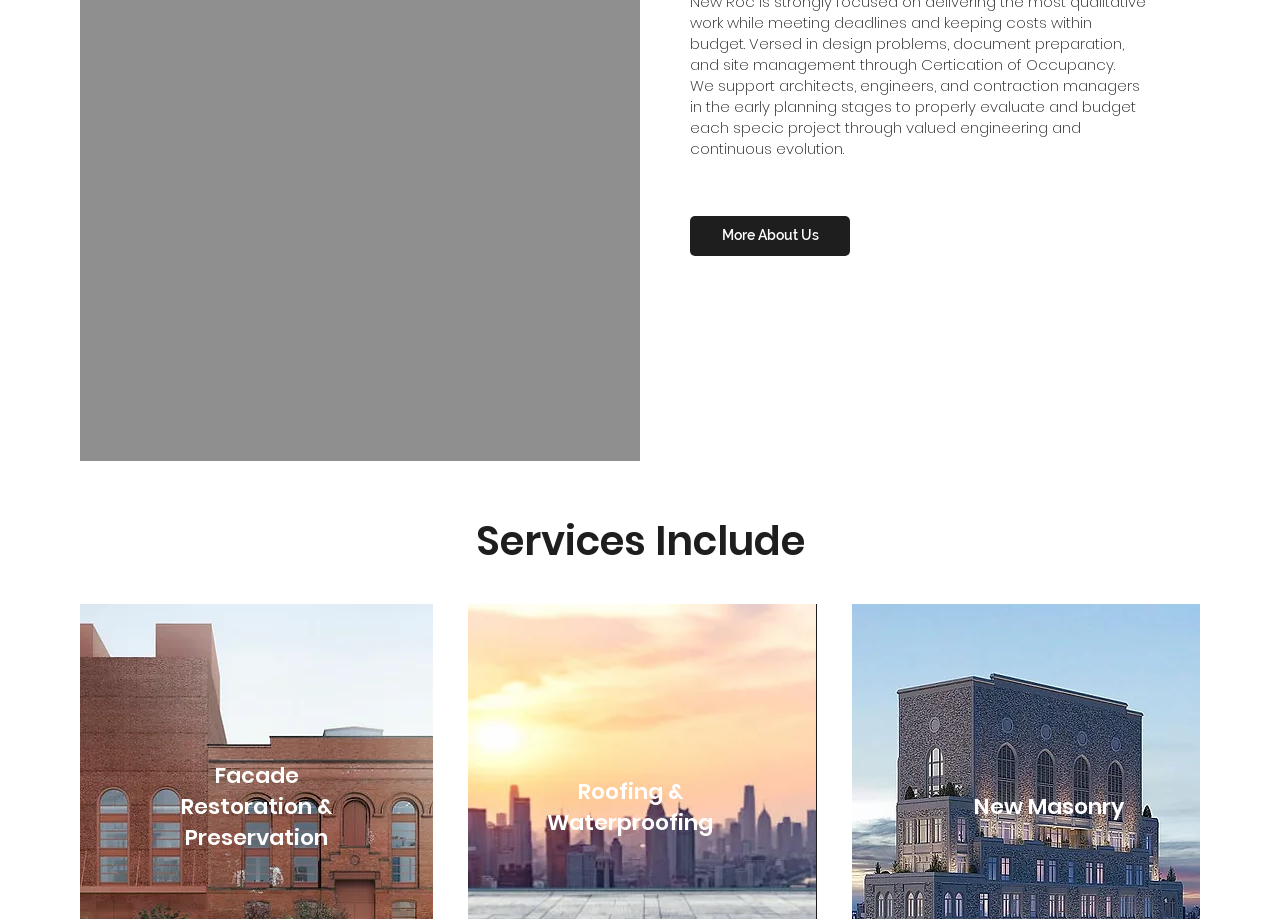Provide a one-word or short-phrase answer to the question:
What services are offered by this company?

Facade, Restoration, Roofing, etc.